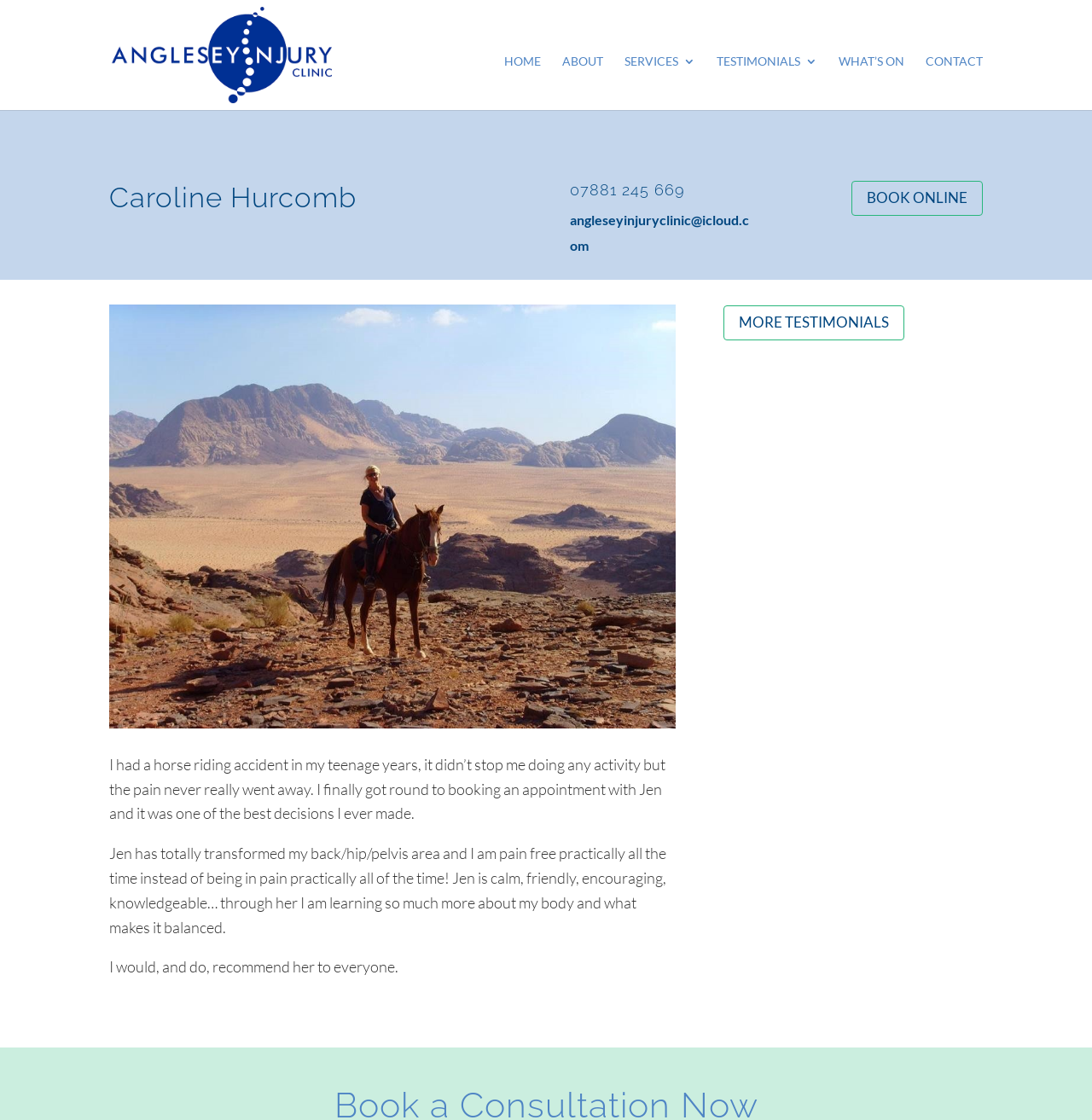Locate the bounding box of the UI element with the following description: "Book Online".

[0.78, 0.161, 0.9, 0.192]